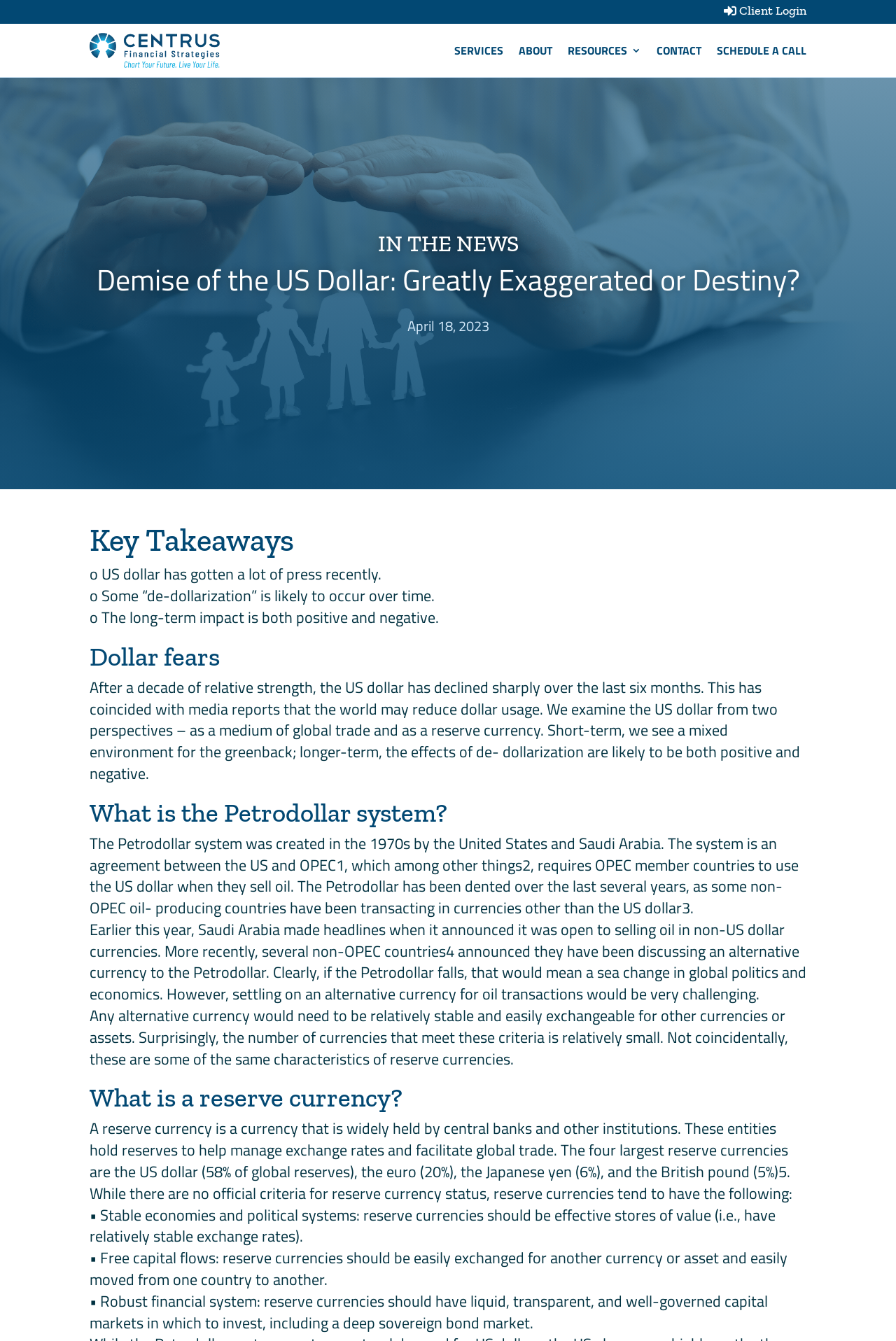Mark the bounding box of the element that matches the following description: "Client Login".

[0.825, 0.002, 0.9, 0.014]